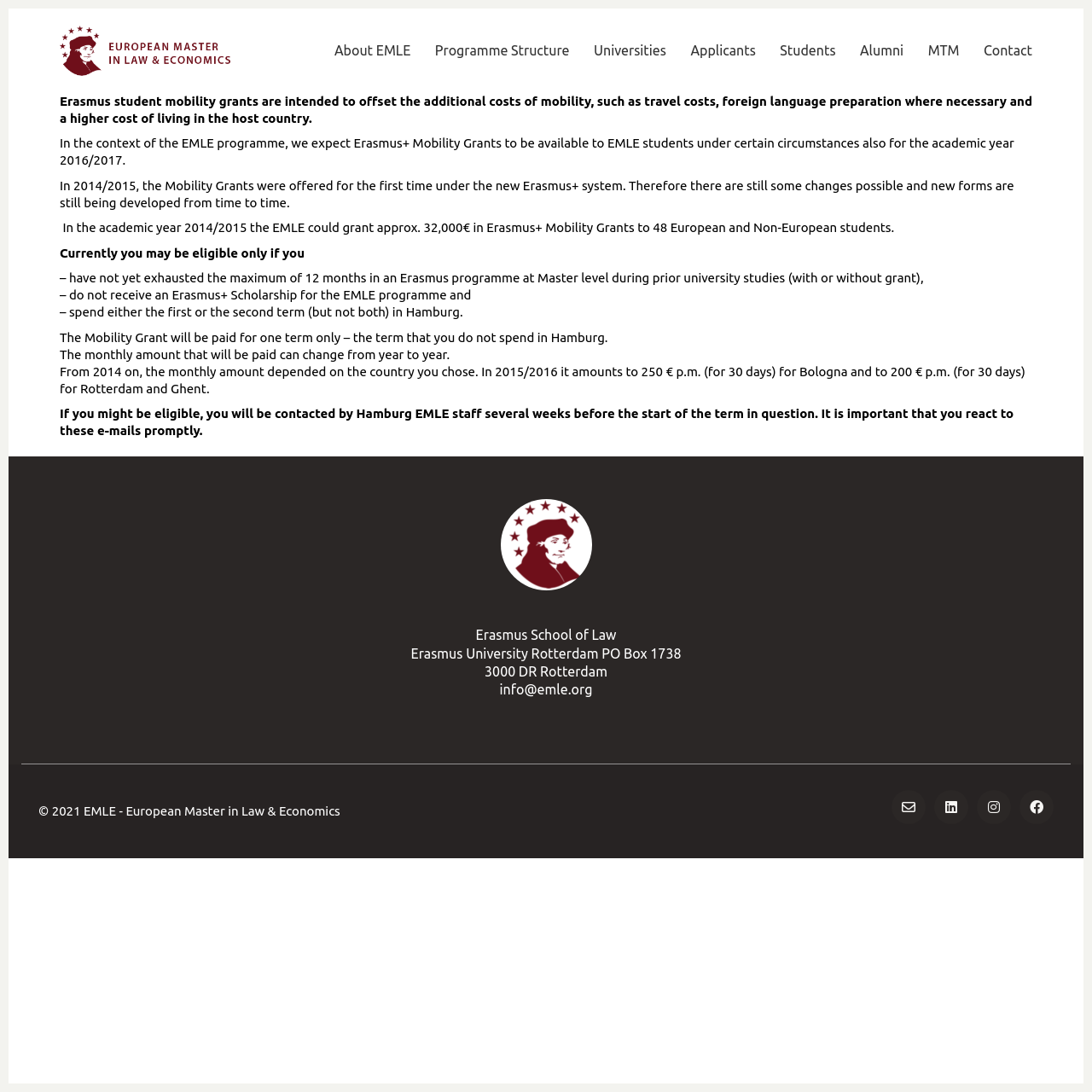What is the purpose of Erasmus student mobility grants?
Respond with a short answer, either a single word or a phrase, based on the image.

Offset additional costs